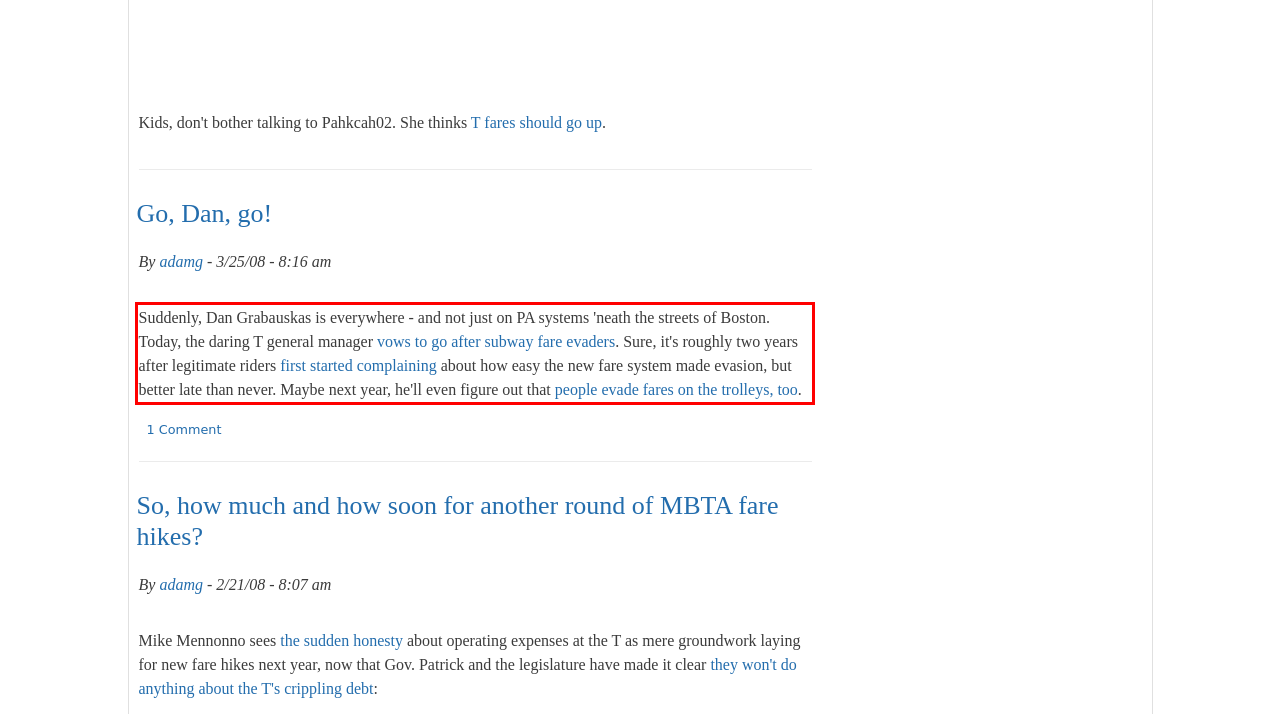Please recognize and transcribe the text located inside the red bounding box in the webpage image.

Suddenly, Dan Grabauskas is everywhere - and not just on PA systems 'neath the streets of Boston. Today, the daring T general manager vows to go after subway fare evaders. Sure, it's roughly two years after legitimate riders first started complaining about how easy the new fare system made evasion, but better late than never. Maybe next year, he'll even figure out that people evade fares on the trolleys, too.